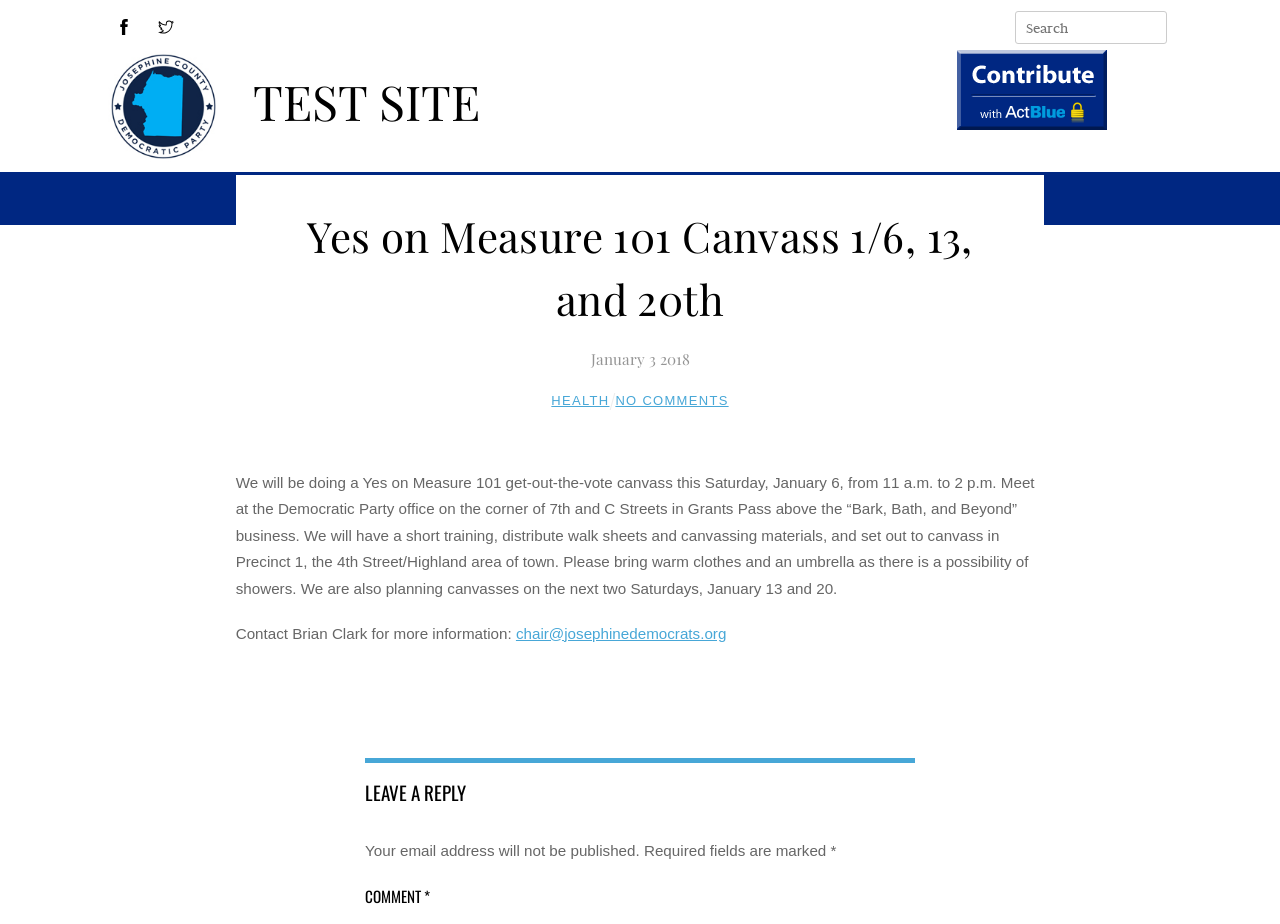Refer to the image and offer a detailed explanation in response to the question: What is the time of the canvass on January 6?

The canvass on January 6 is scheduled to take place from 11 a.m. to 2 p.m., as mentioned in the text 'We will be doing a Yes on Measure 101 get-out-the-vote canvass this Saturday, January 6, from 11 a.m. to 2 p.m...'.